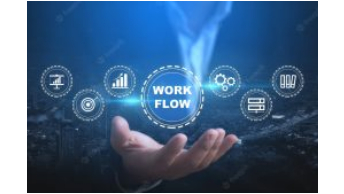Give a thorough explanation of the elements present in the image.

The image depicts a conceptual representation of workflow management and automation, highlighting its significance in modern business processes. In the foreground, a hand reaches out towards a prominent circular icon labeled "WORK FLOW," symbolizing the core idea of streamlining tasks and enhancing efficiency. Surrounding this central icon are various smaller icons that visually represent key elements of workflow management, such as analytics, project tracking, and integration of automated processes. The blue and futuristic background creates an atmosphere of innovation, emphasizing the transformative impact of workflow automation on productivity and operational efficiency. This imagery aligns with the discussion on how automating repetitive tasks can lead to improved accuracy, reduced errors, and significant time savings for organizations, ultimately fostering a harmonious work environment.